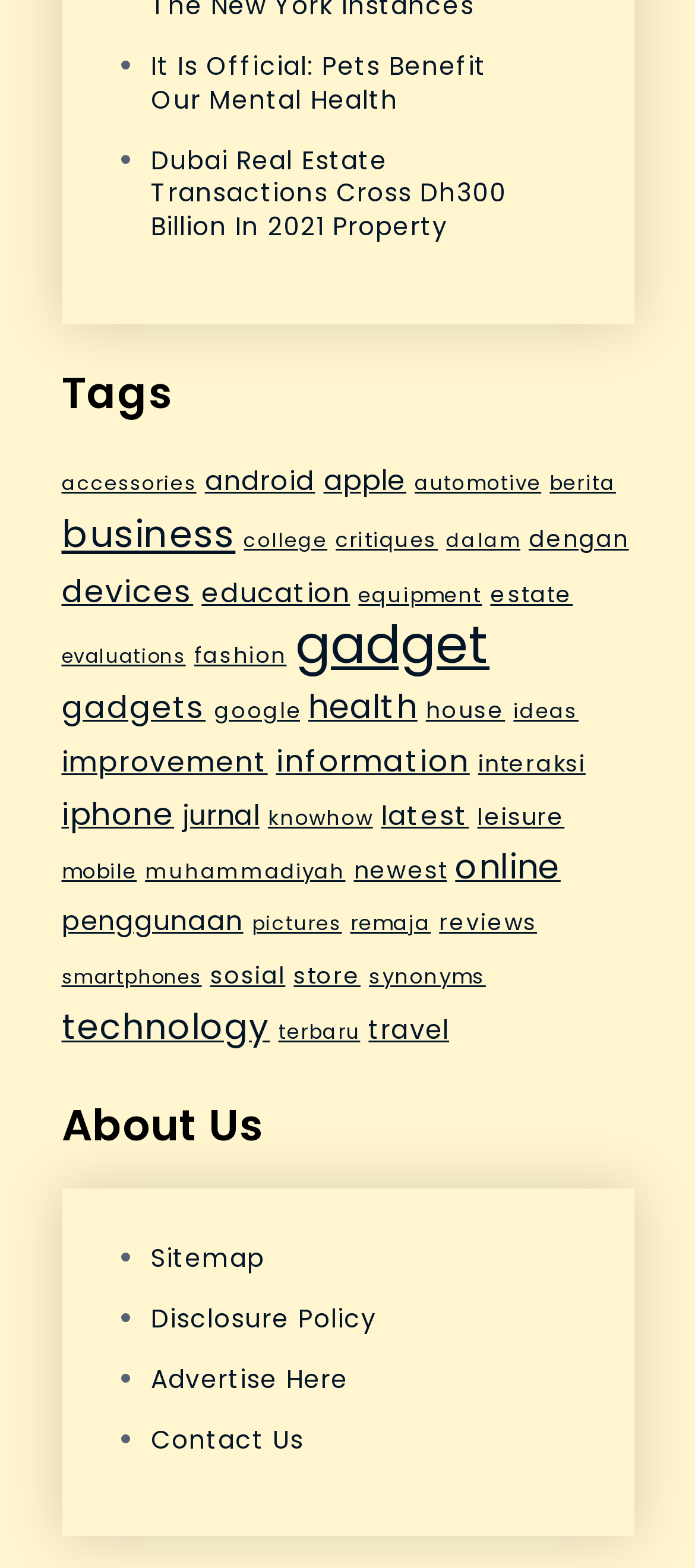Show the bounding box coordinates of the region that should be clicked to follow the instruction: "view the 'Tags' section."

[0.088, 0.236, 0.912, 0.268]